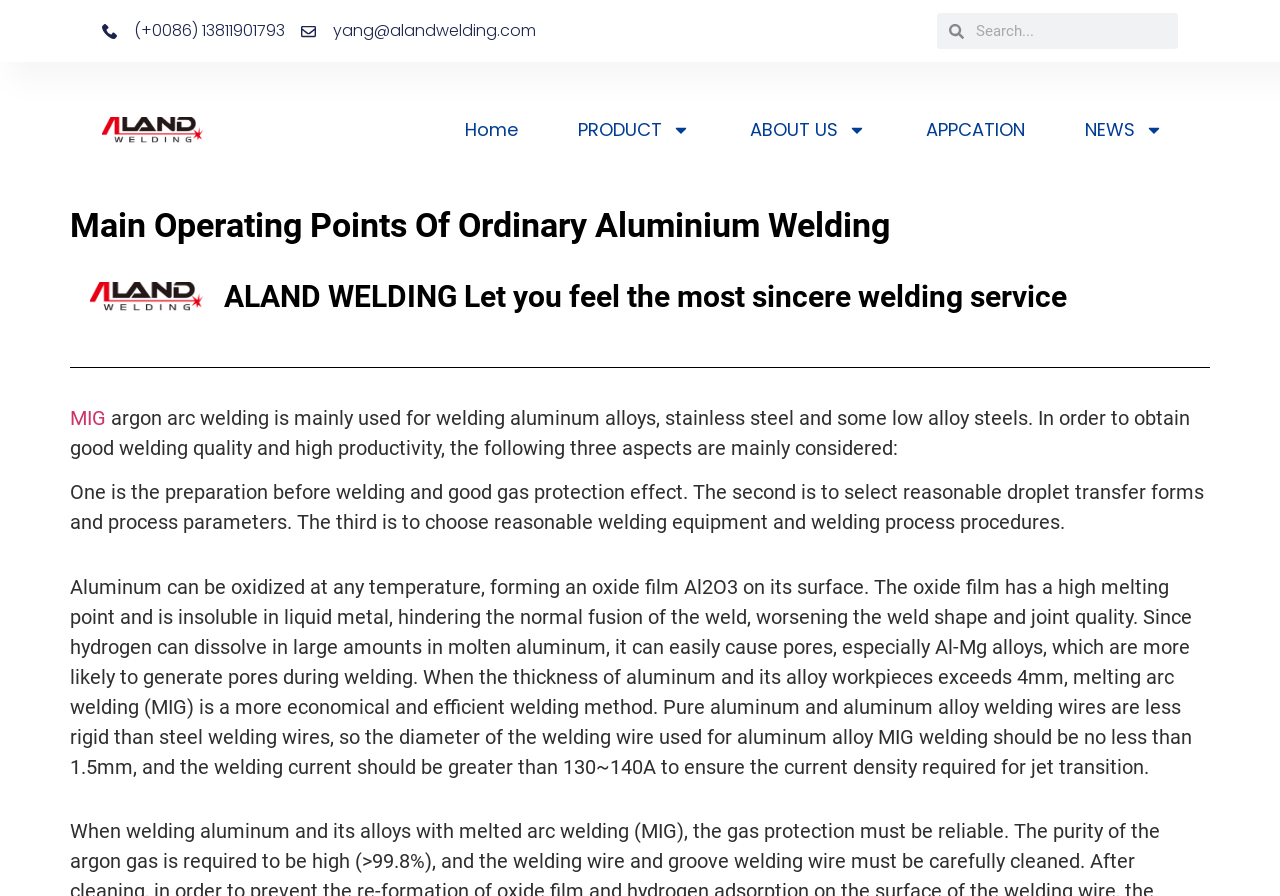What is the main title displayed on this webpage?

Main Operating Points Of Ordinary Aluminium Welding